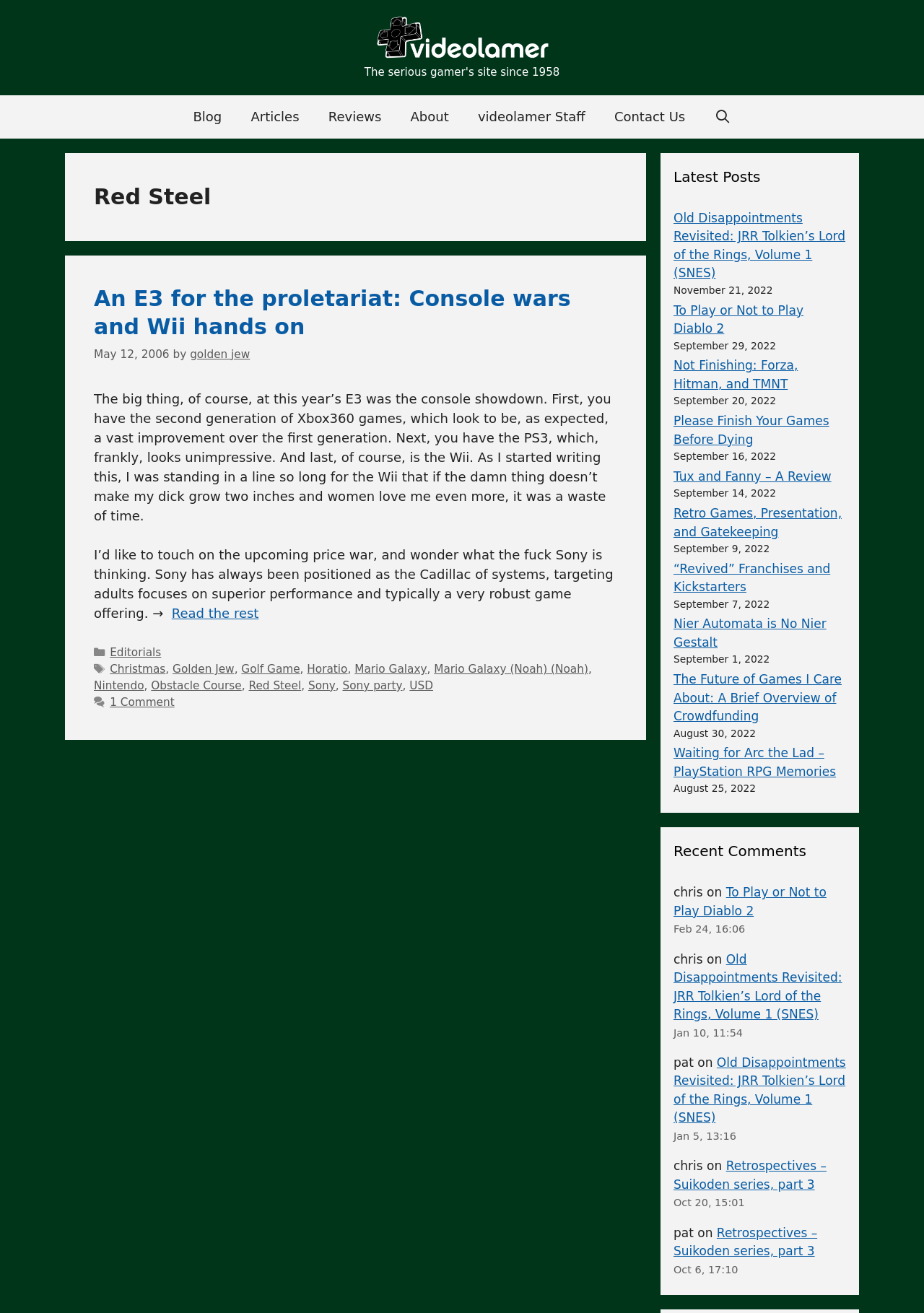What is the latest post on the webpage?
Using the image, elaborate on the answer with as much detail as possible.

The latest post on the webpage can be found in the complementary section of the webpage, which is 'Old Disappointments Revisited: JRR Tolkien’s Lord of the Rings, Volume 1 (SNES)'. This is indicated by the link element with the text 'Old Disappointments Revisited: JRR Tolkien’s Lord of the Rings, Volume 1 (SNES)' at coordinates [0.729, 0.16, 0.915, 0.214].